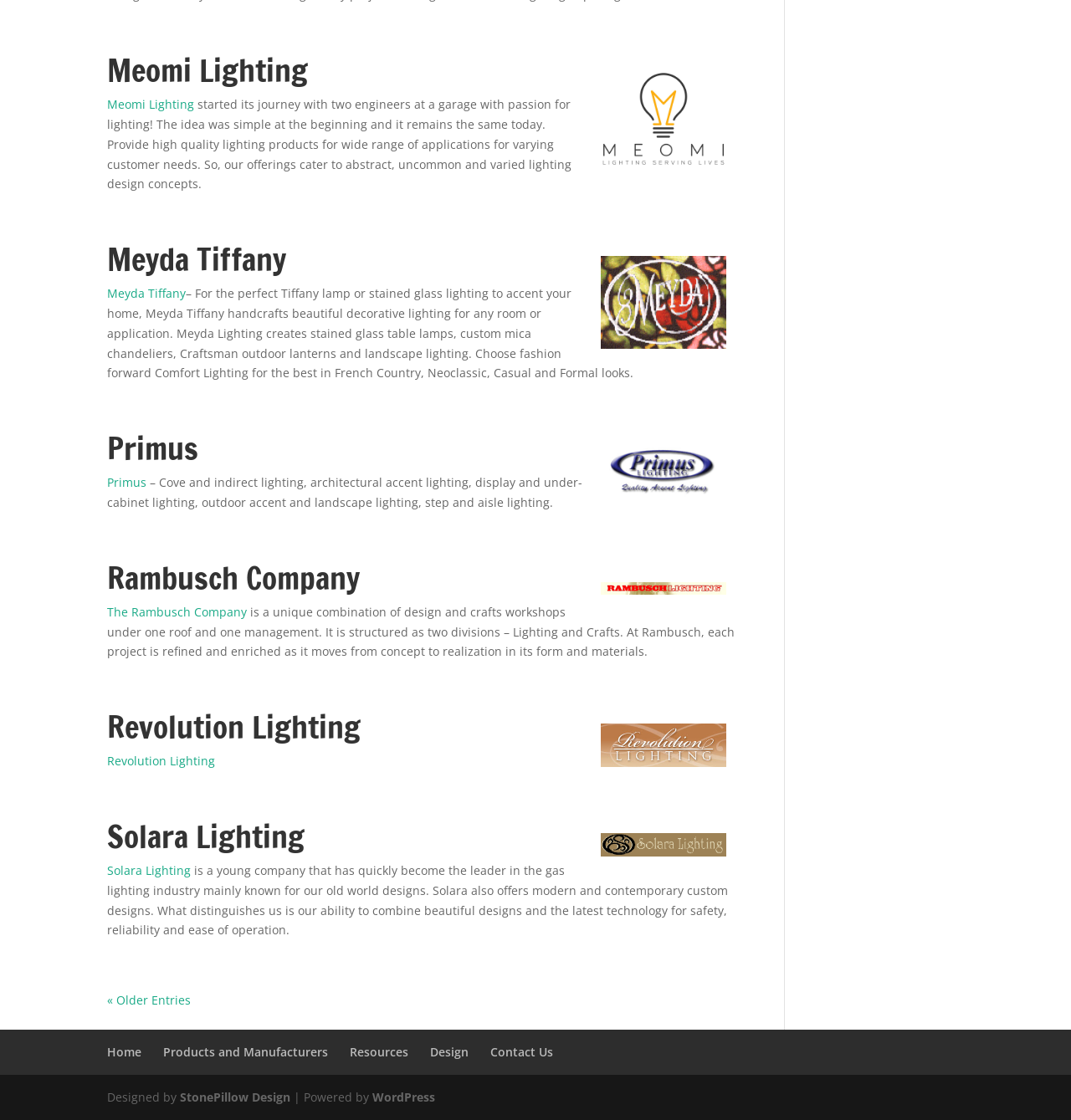Find the bounding box coordinates for the area you need to click to carry out the instruction: "Visit Revolution Lighting". The coordinates should be four float numbers between 0 and 1, indicated as [left, top, right, bottom].

[0.561, 0.669, 0.678, 0.683]